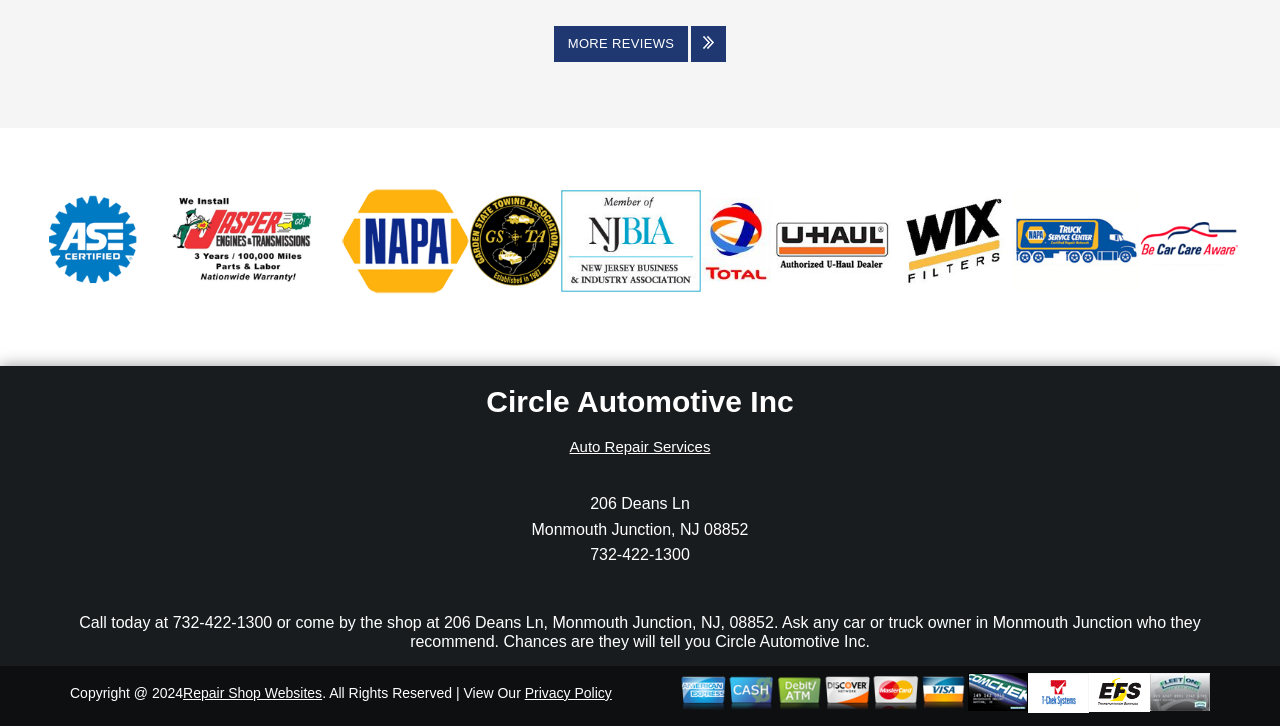What is the address of the shop?
Please provide a single word or phrase as your answer based on the screenshot.

206 Deans Ln, Monmouth Junction, NJ 08852